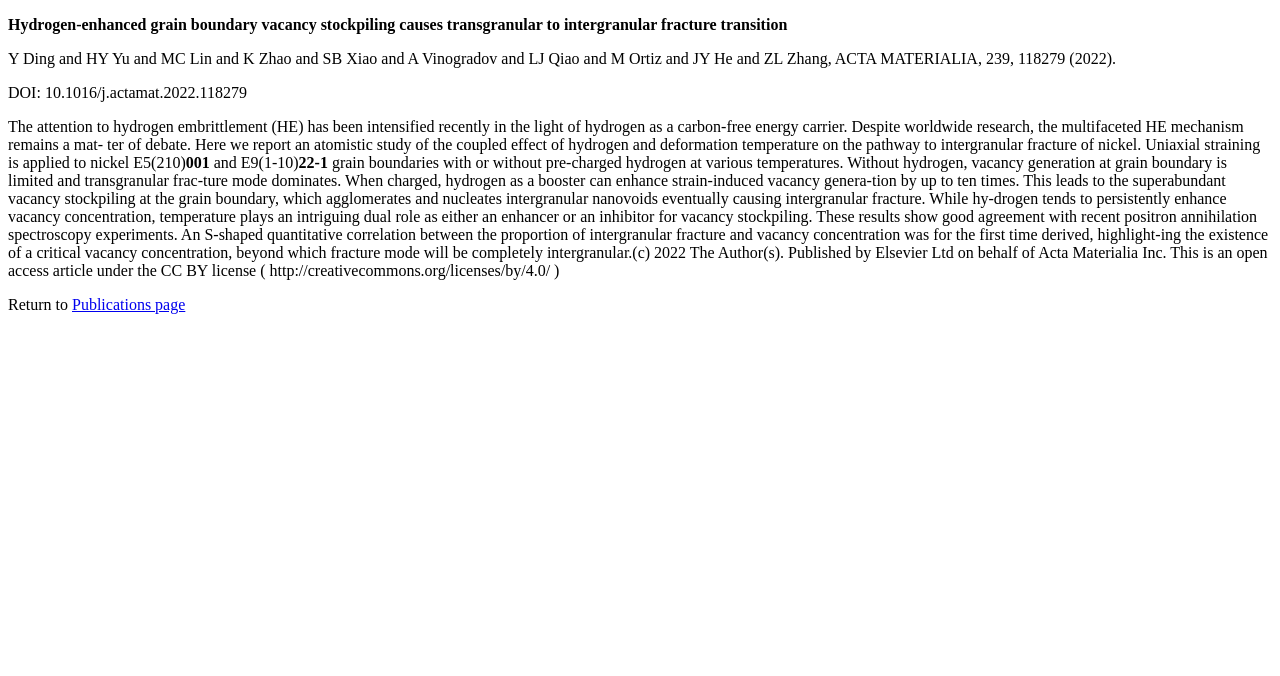Where can I find more publications?
Refer to the image and answer the question using a single word or phrase.

Publications page